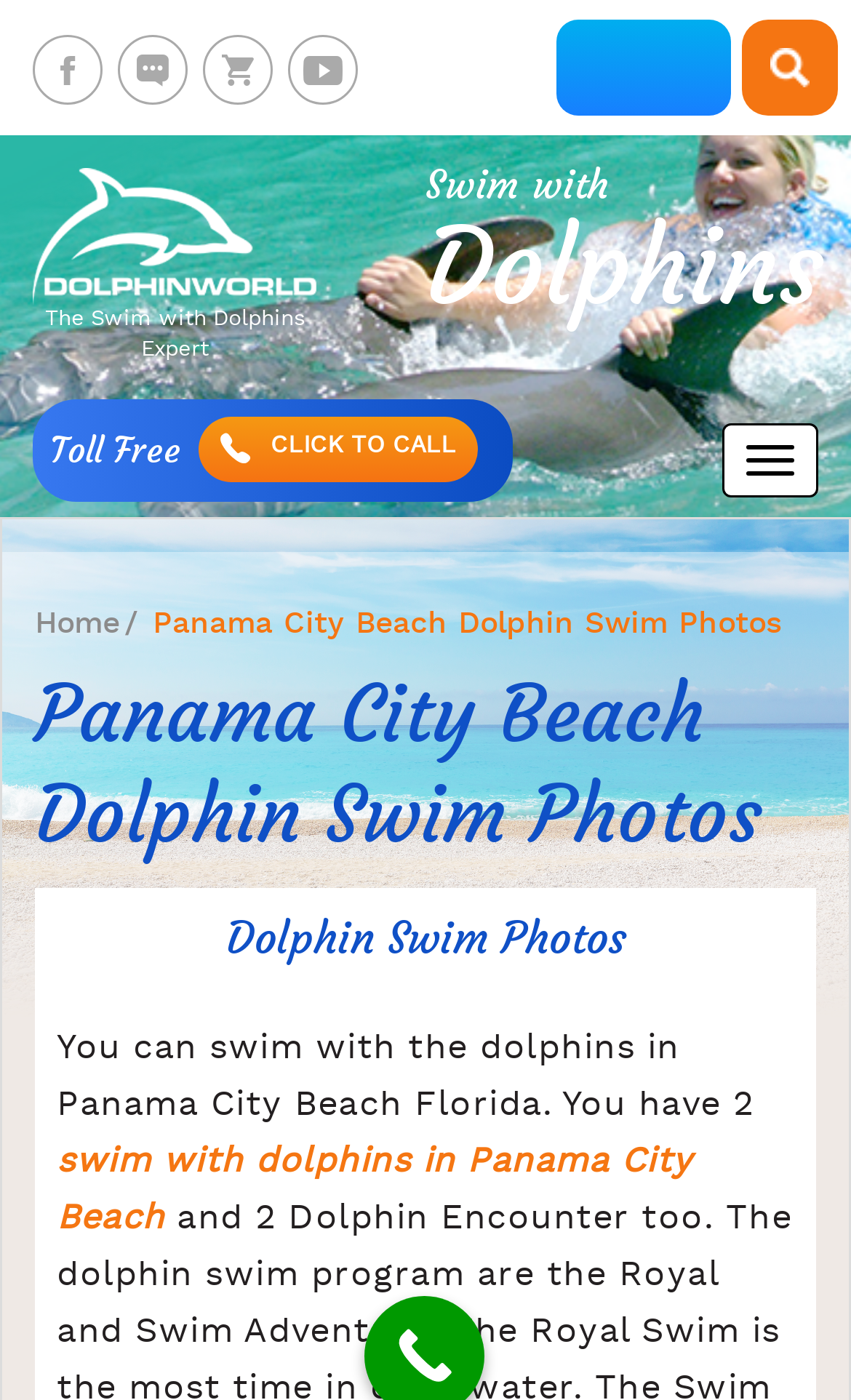Provide the bounding box coordinates of the HTML element described by the text: "The Swim with Dolphins Expert".

[0.038, 0.12, 0.372, 0.262]